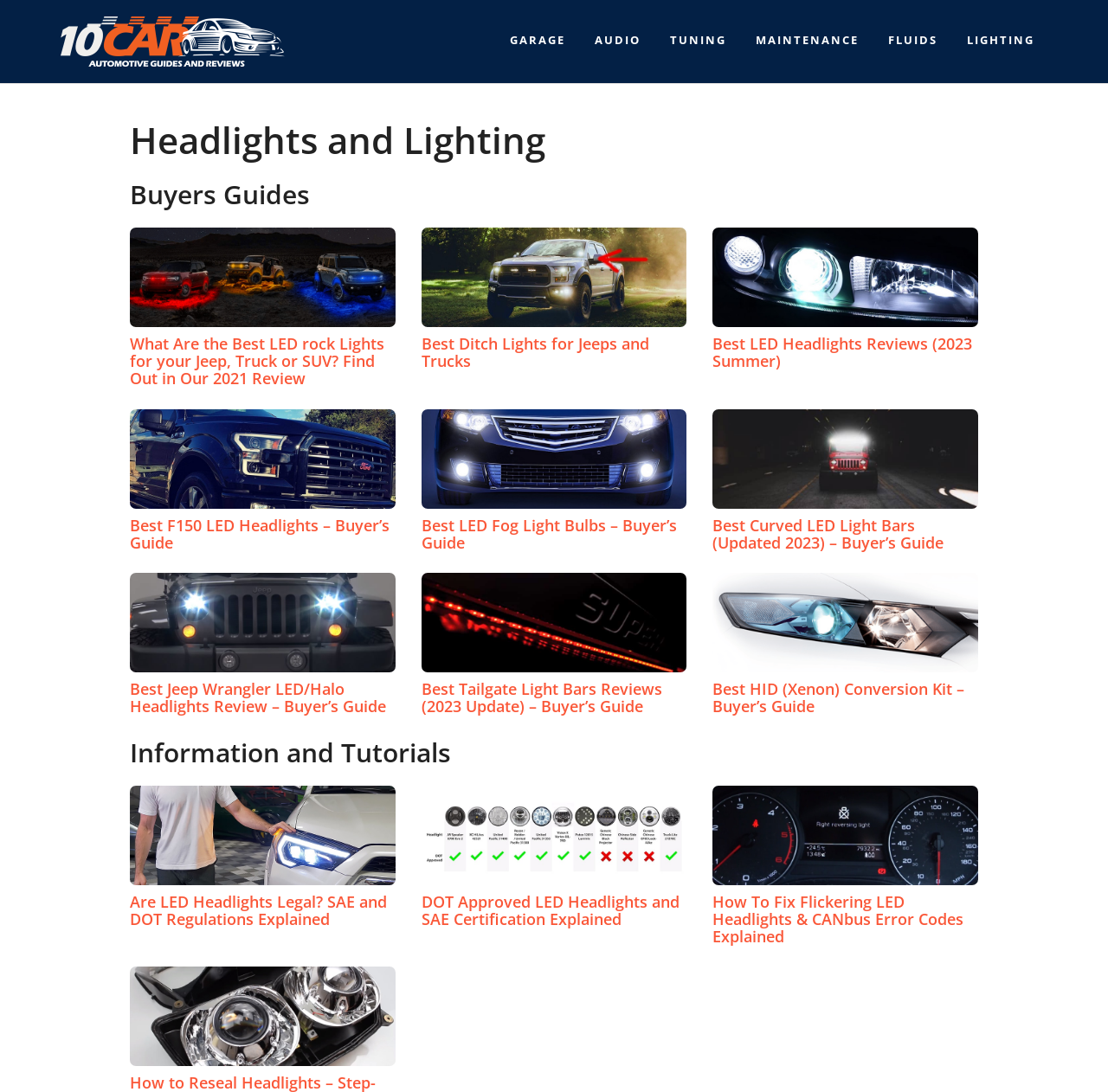Please specify the bounding box coordinates of the clickable section necessary to execute the following command: "View the 'Best F150 LED Headlights – Buyer’s Guide'".

[0.117, 0.474, 0.357, 0.505]